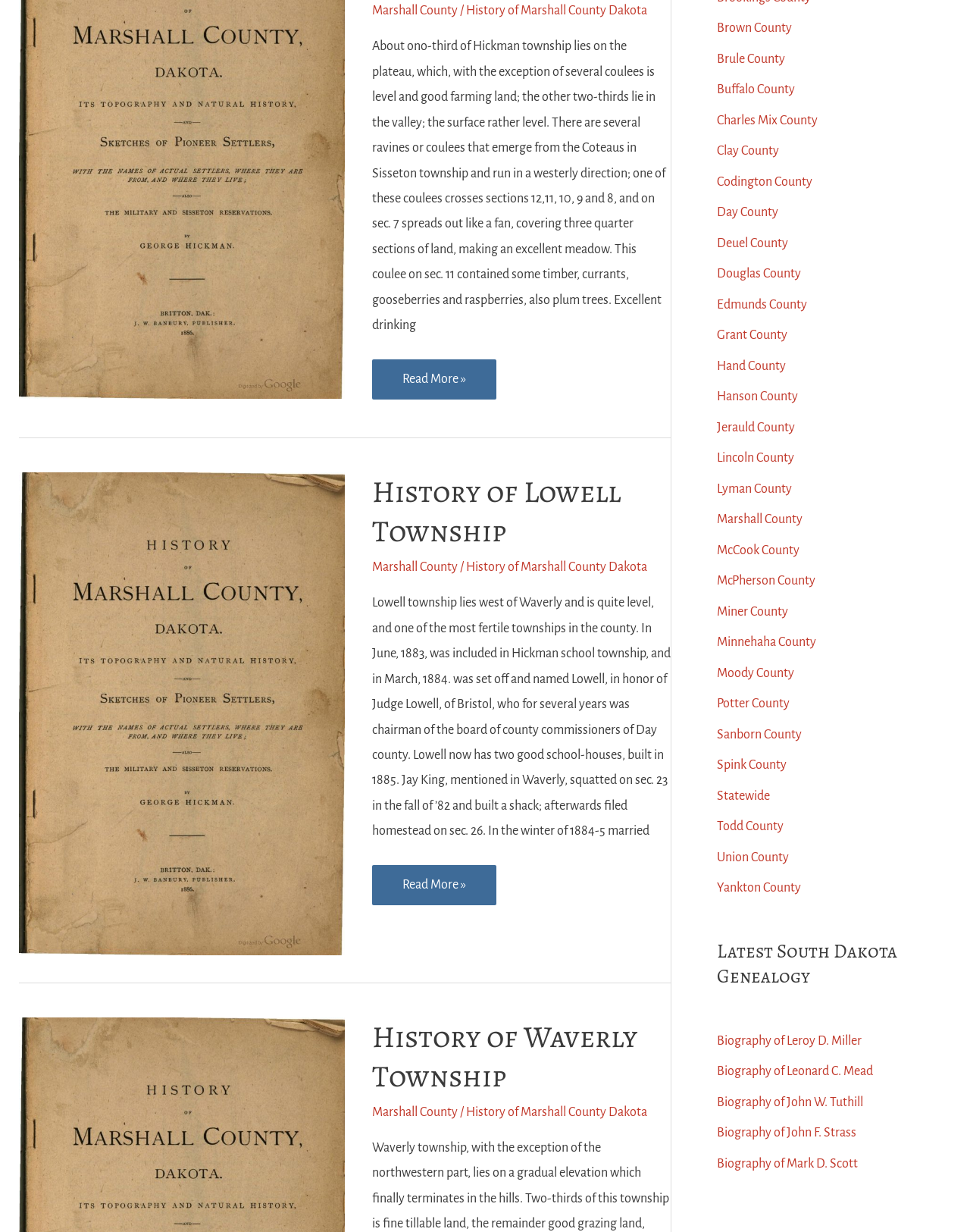Determine the bounding box coordinates for the area that needs to be clicked to fulfill this task: "Click on History of Marshall County Dakota title page". The coordinates must be given as four float numbers between 0 and 1, i.e., [left, top, right, bottom].

[0.02, 0.122, 0.355, 0.133]